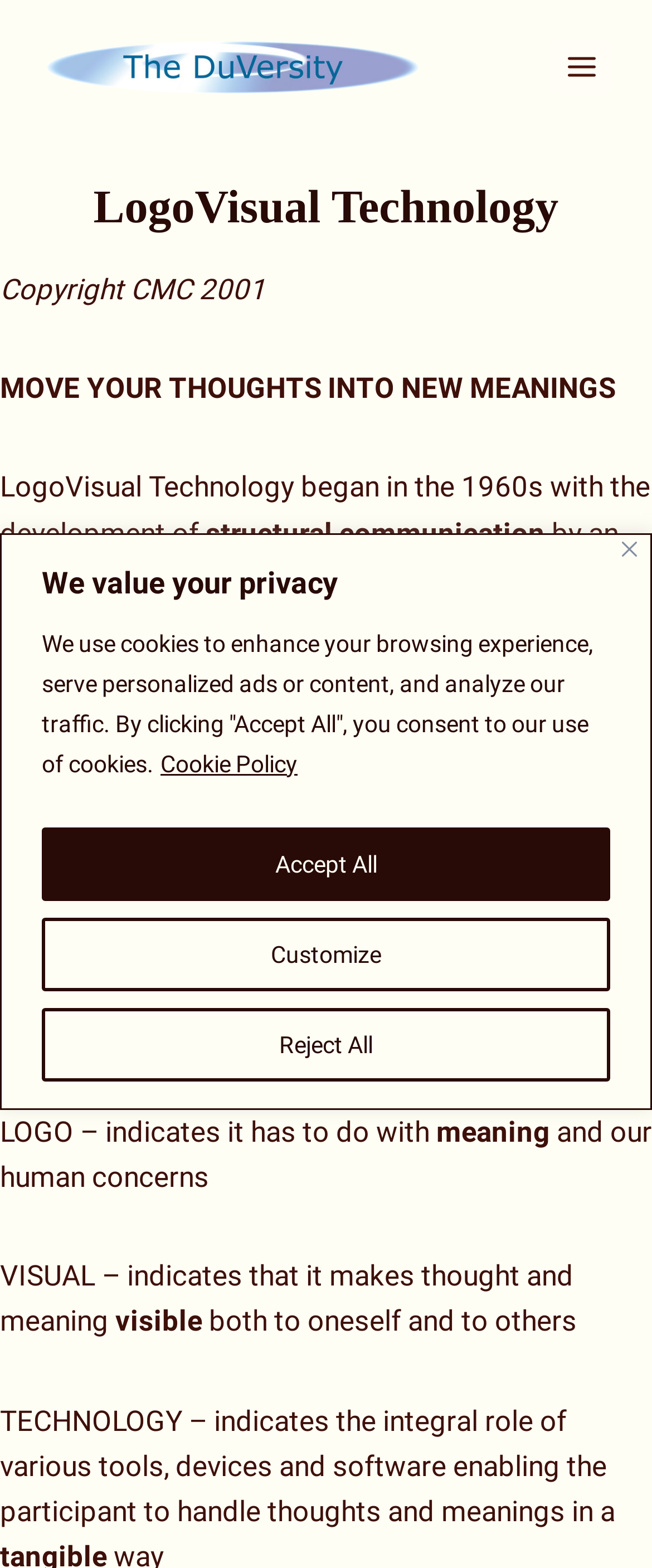What is the significance of the word 'LOGO' in LogoVisual Technology?
Provide a detailed answer to the question, using the image to inform your response.

The text explains that the word 'LOGO' in LogoVisual Technology indicates that it has to do with meaning and human concerns. It is related to the concept of meaning and how it is handled in this technology.